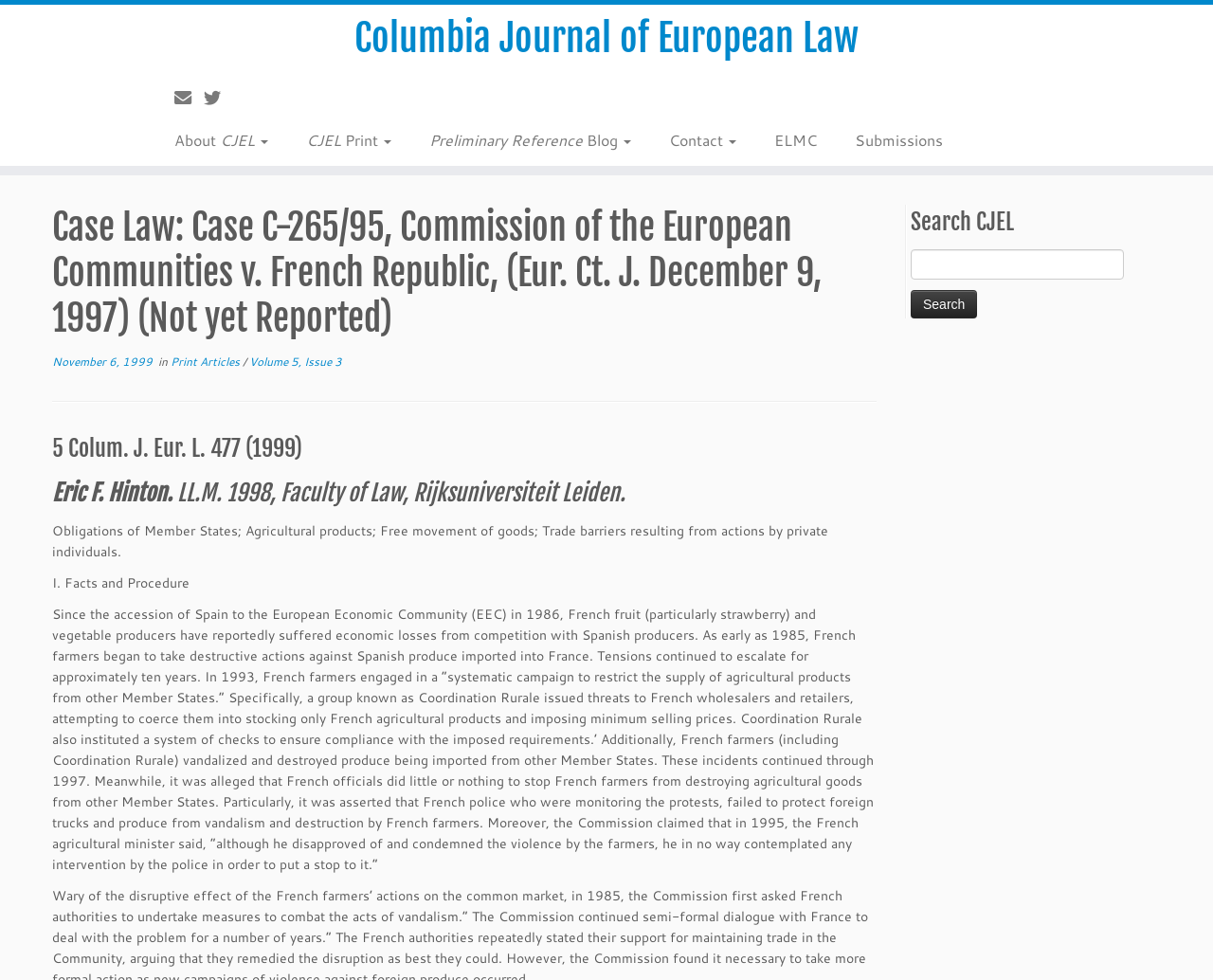Identify and provide the text of the main header on the webpage.

Columbia Journal of European Law